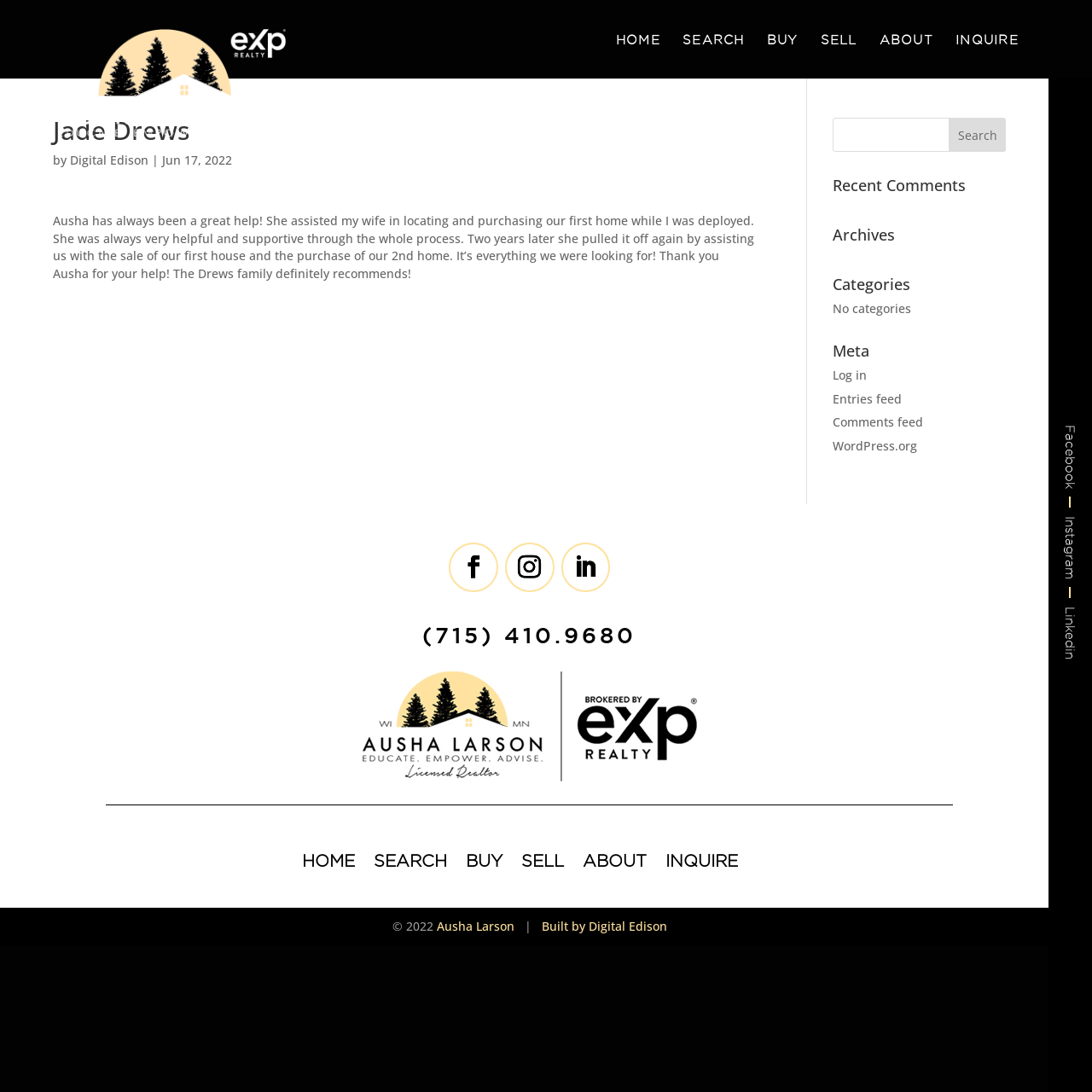Please predict the bounding box coordinates of the element's region where a click is necessary to complete the following instruction: "Log in to the website". The coordinates should be represented by four float numbers between 0 and 1, i.e., [left, top, right, bottom].

[0.763, 0.336, 0.794, 0.351]